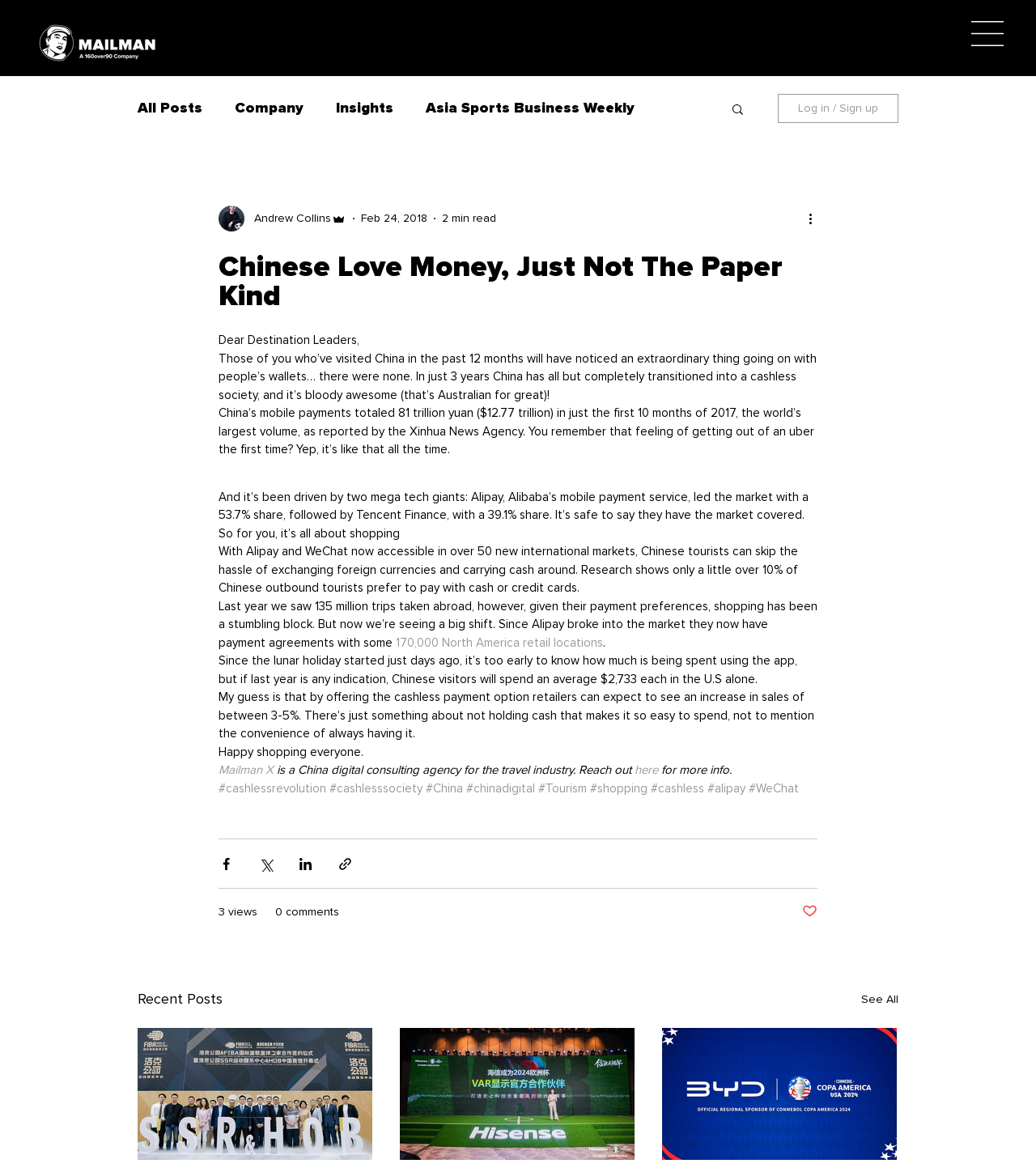Locate the bounding box of the user interface element based on this description: "Company".

[0.227, 0.086, 0.293, 0.099]